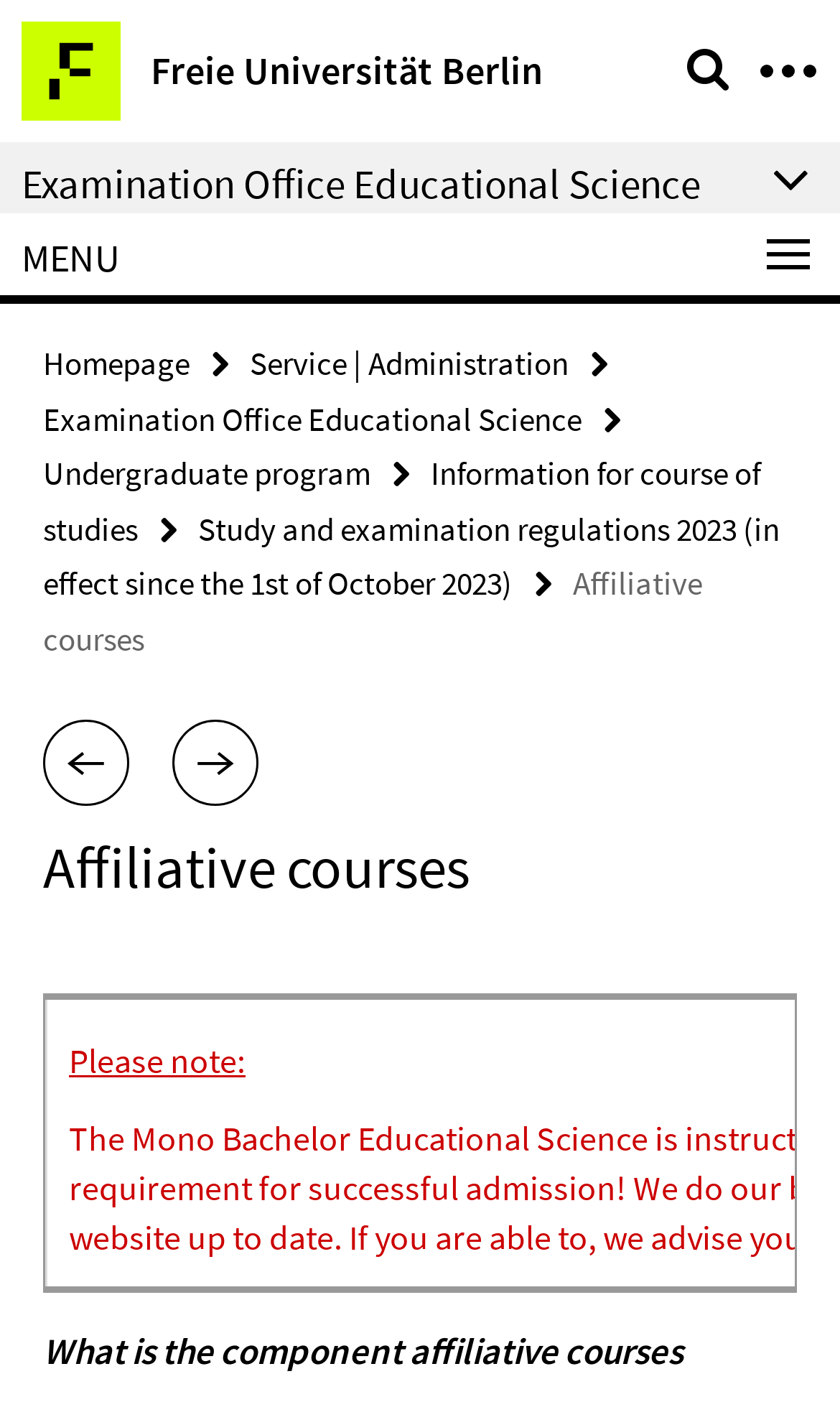What type of courses are being referred to?
Using the information from the image, provide a comprehensive answer to the question.

The answer can be found by looking at the static text 'Affiliative courses' and understanding that it is a type of course being referred to on the webpage.